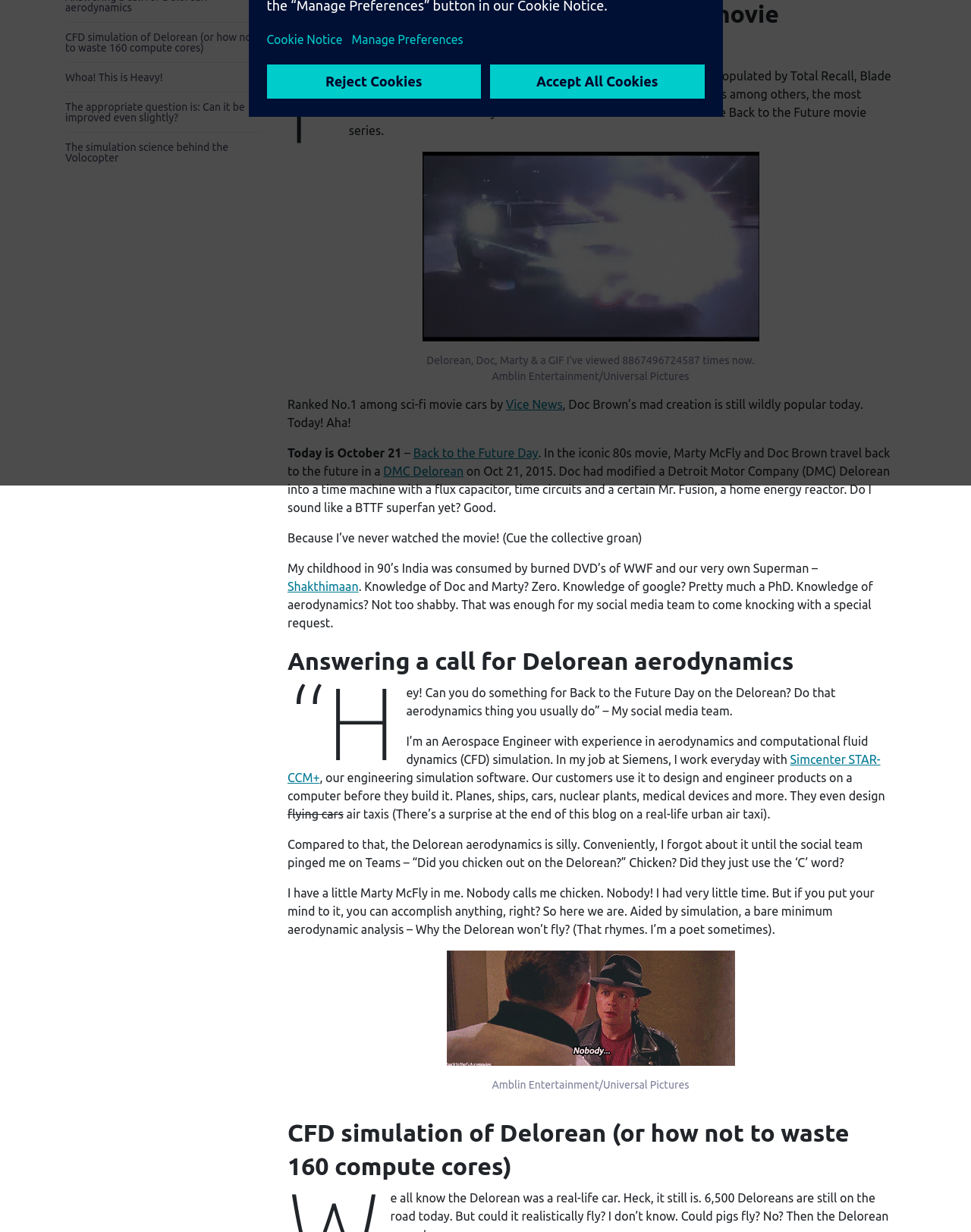Given the element description: "Shakthimaan", predict the bounding box coordinates of this UI element. The coordinates must be four float numbers between 0 and 1, given as [left, top, right, bottom].

[0.296, 0.47, 0.369, 0.481]